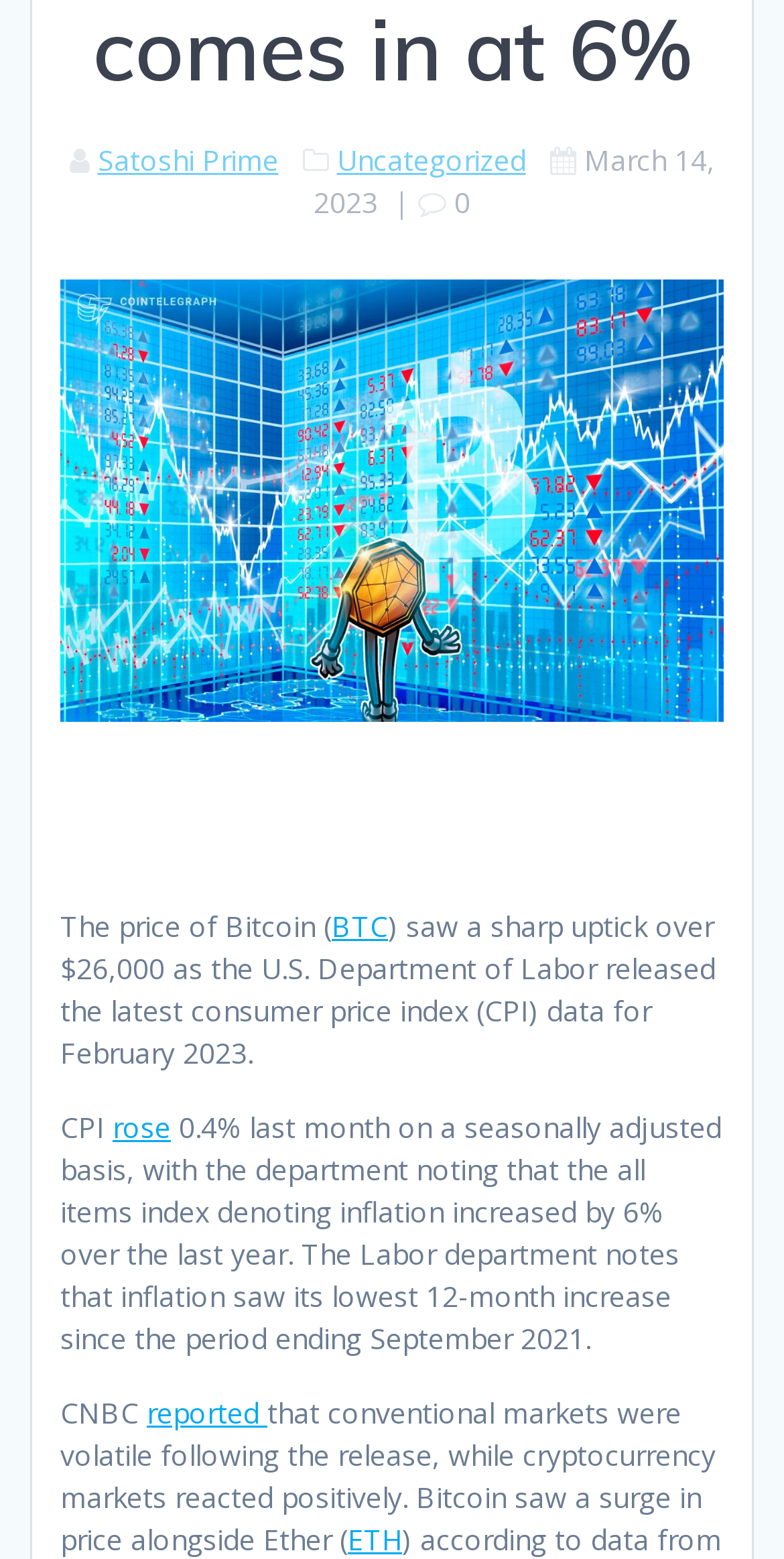Give the bounding box coordinates for the element described by: "BTC".

[0.423, 0.582, 0.495, 0.606]